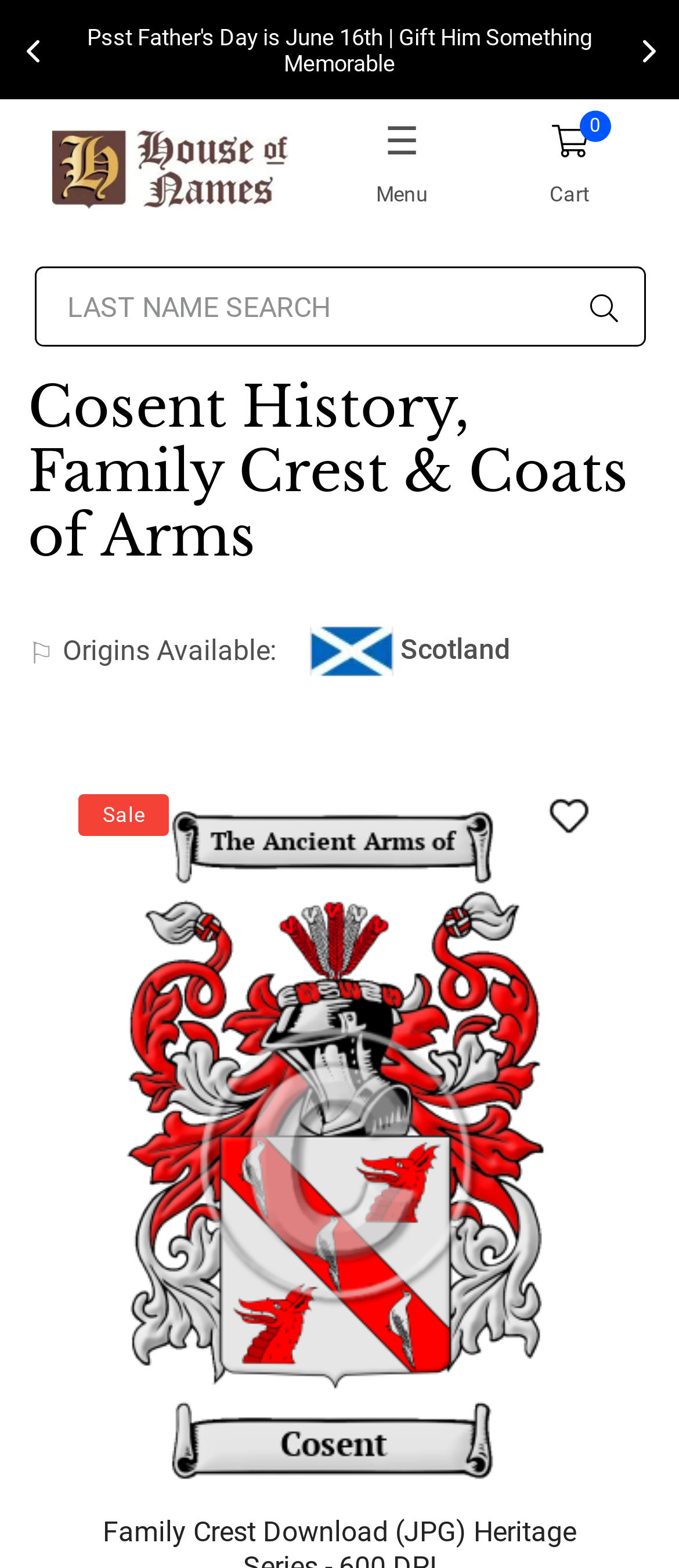What is the resolution of the downloadable family crest?
Use the information from the image to give a detailed answer to the question.

The link to download the family crest mentions 'Heritage Series - 600 DPI' which indicates that the downloadable image is of high resolution, specifically 600 DPI.